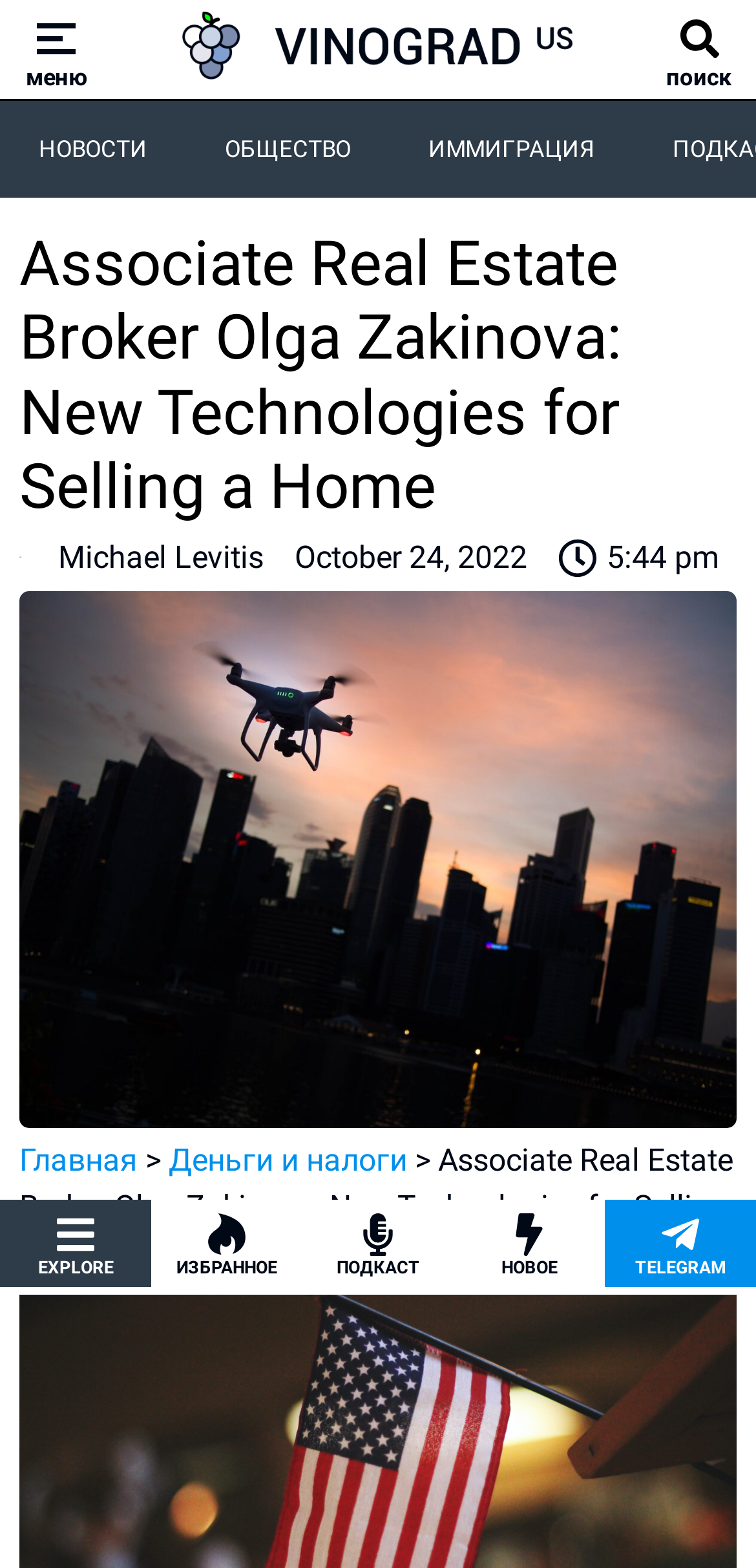Identify the bounding box coordinates of the element that should be clicked to fulfill this task: "View news". The coordinates should be provided as four float numbers between 0 and 1, i.e., [left, top, right, bottom].

[0.0, 0.064, 0.246, 0.126]